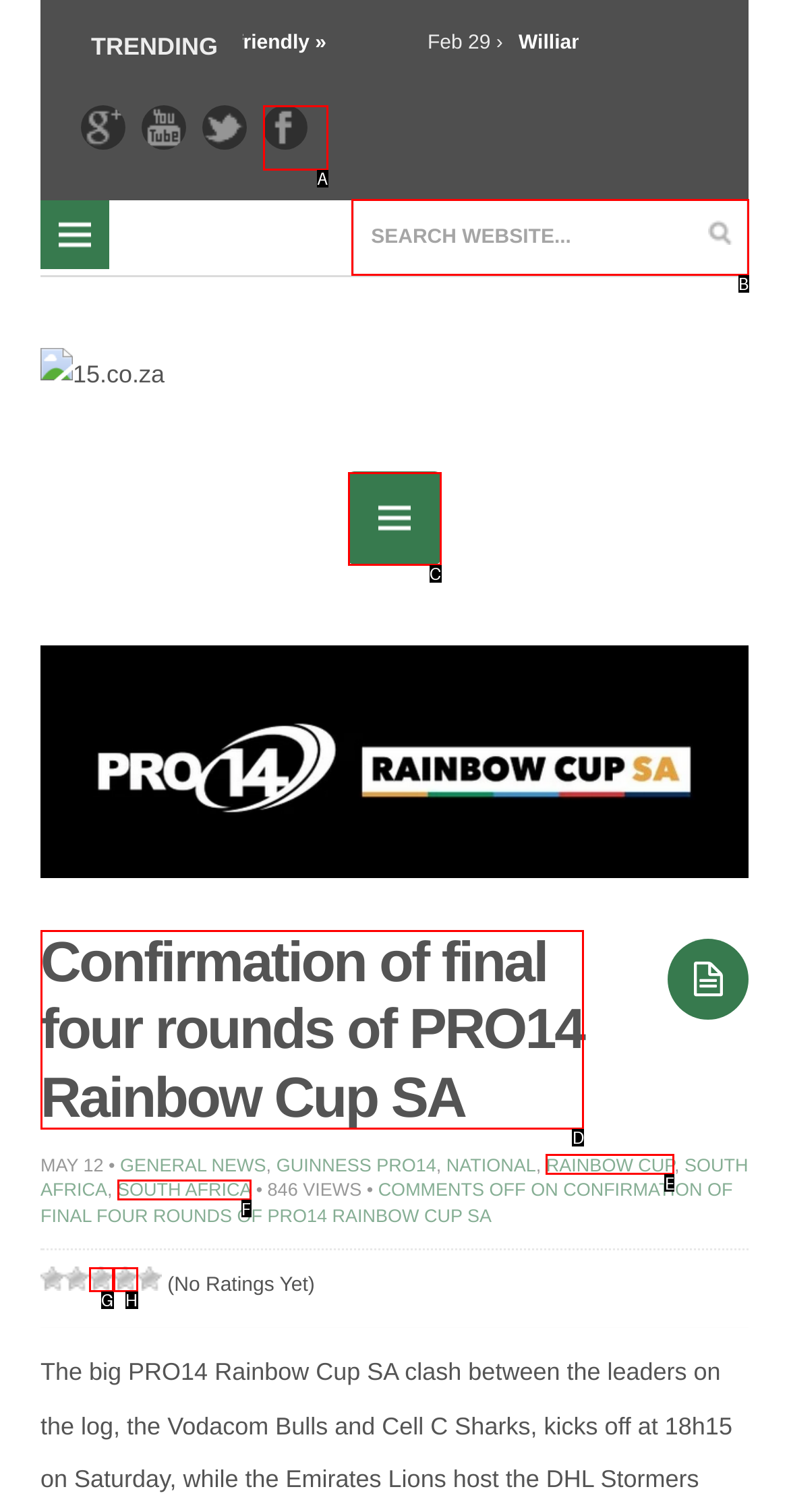What is the letter of the UI element you should click to Search for rugby news? Provide the letter directly.

B